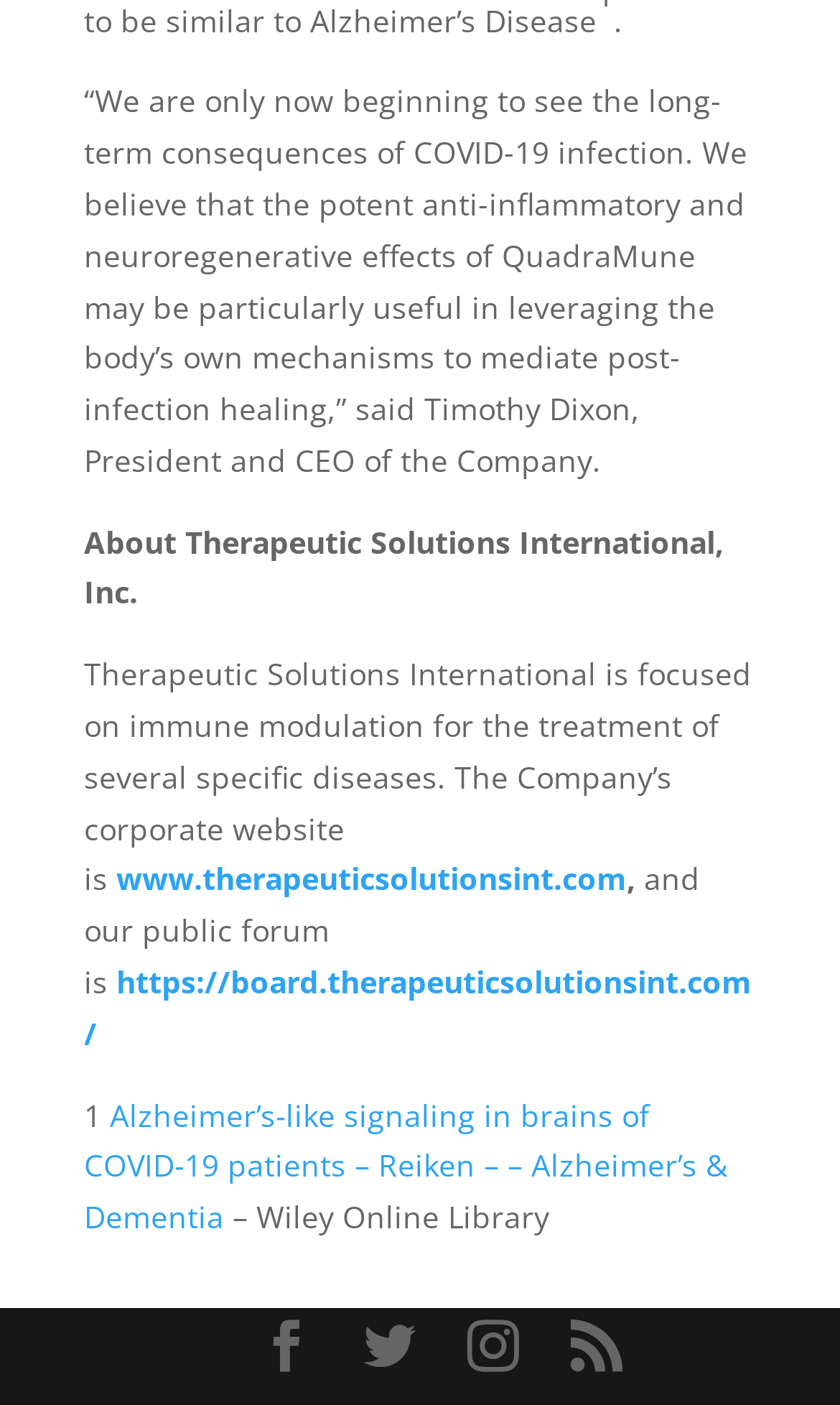What is the topic of the article mentioned on the webpage?
Please ensure your answer to the question is detailed and covers all necessary aspects.

The answer can be found in the link element with the text 'Alzheimer’s‐like signaling in brains of COVID‐19 patients – Reiken – – Alzheimer’s & Dementia', which appears to be a reference to a scientific article.